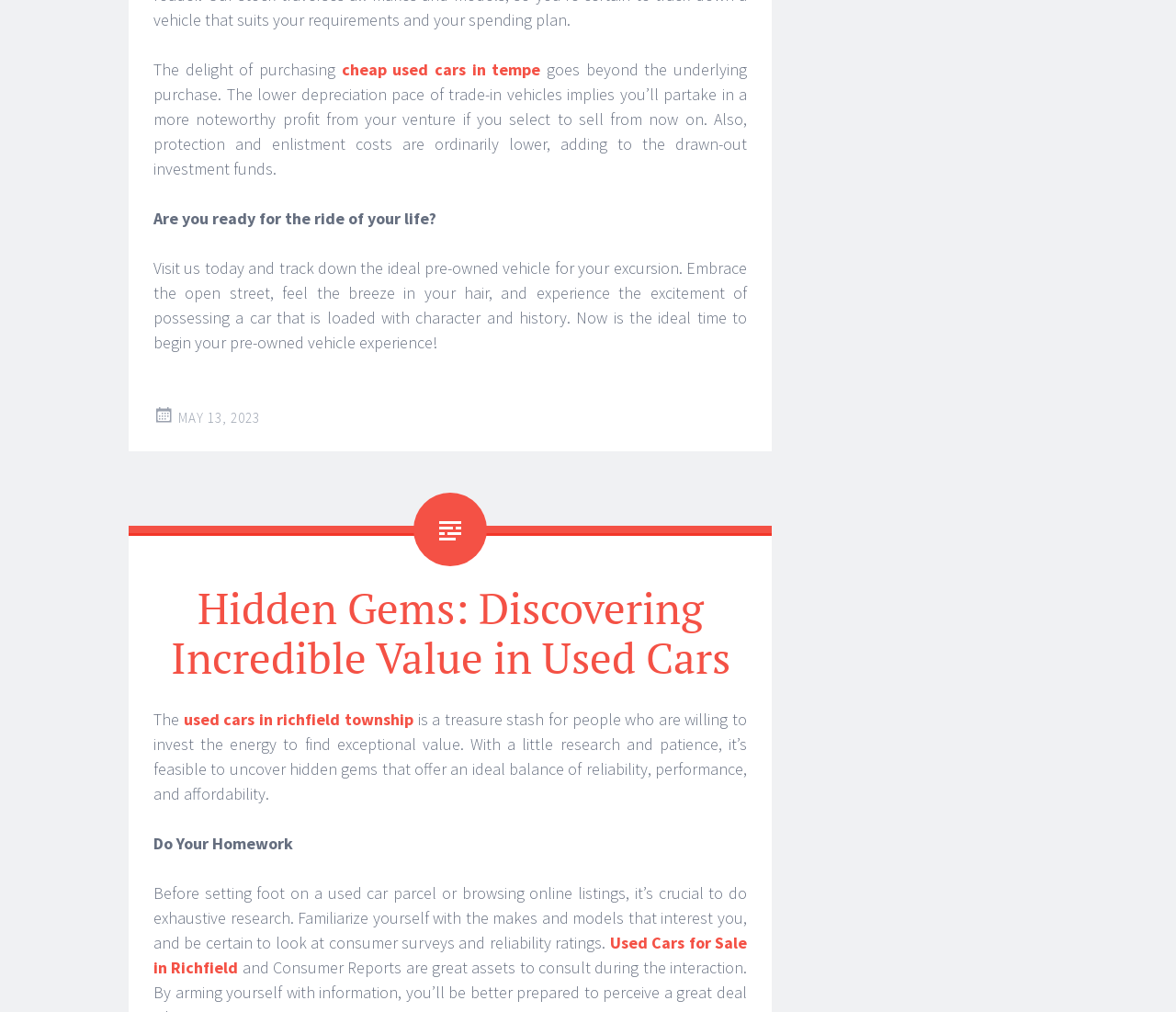Predict the bounding box of the UI element that fits this description: "cheap used cars in tempe".

[0.29, 0.058, 0.46, 0.079]